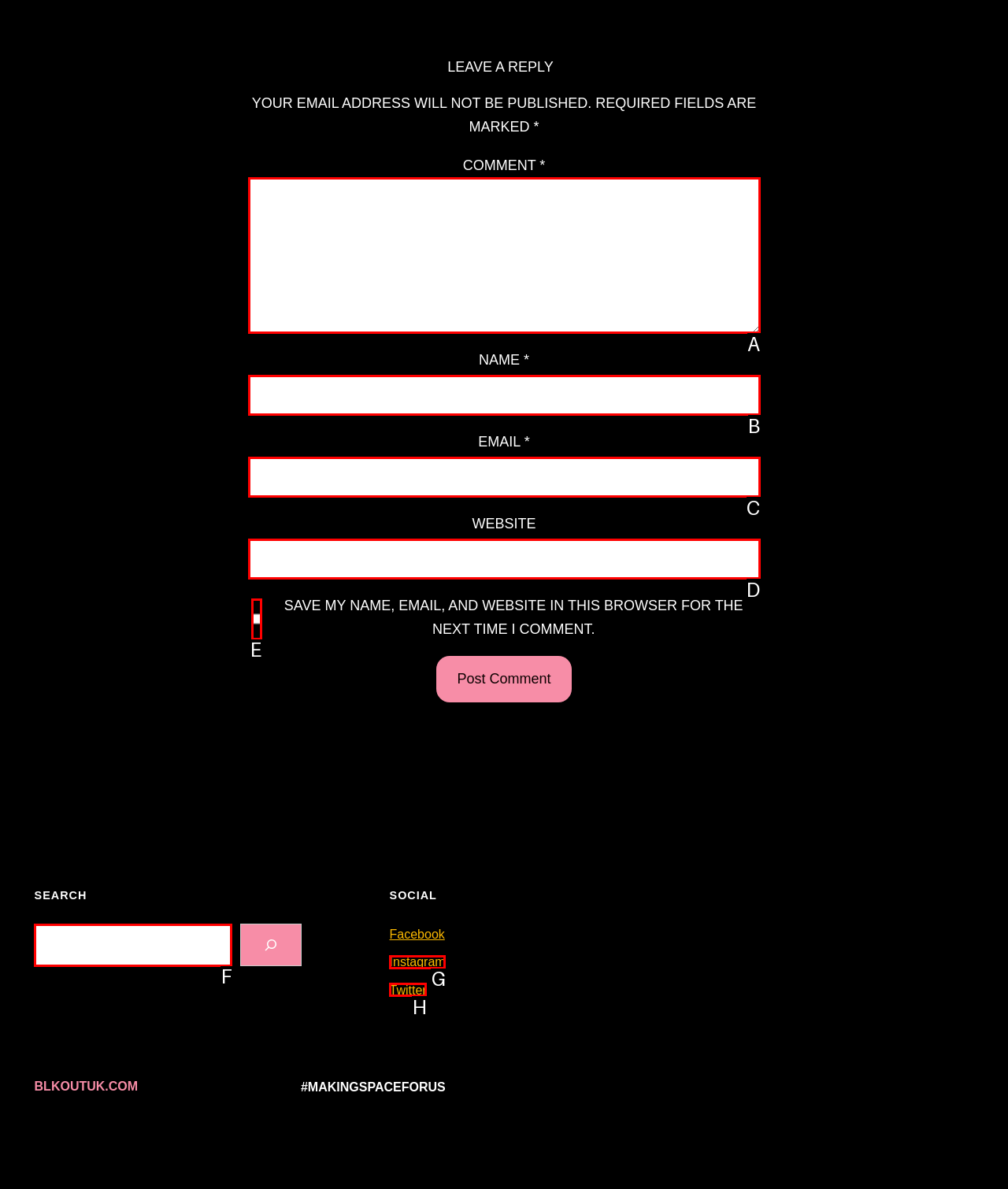Given the description: parent_node: EMAIL * aria-describedby="email-notes" name="email", identify the HTML element that fits best. Respond with the letter of the correct option from the choices.

C